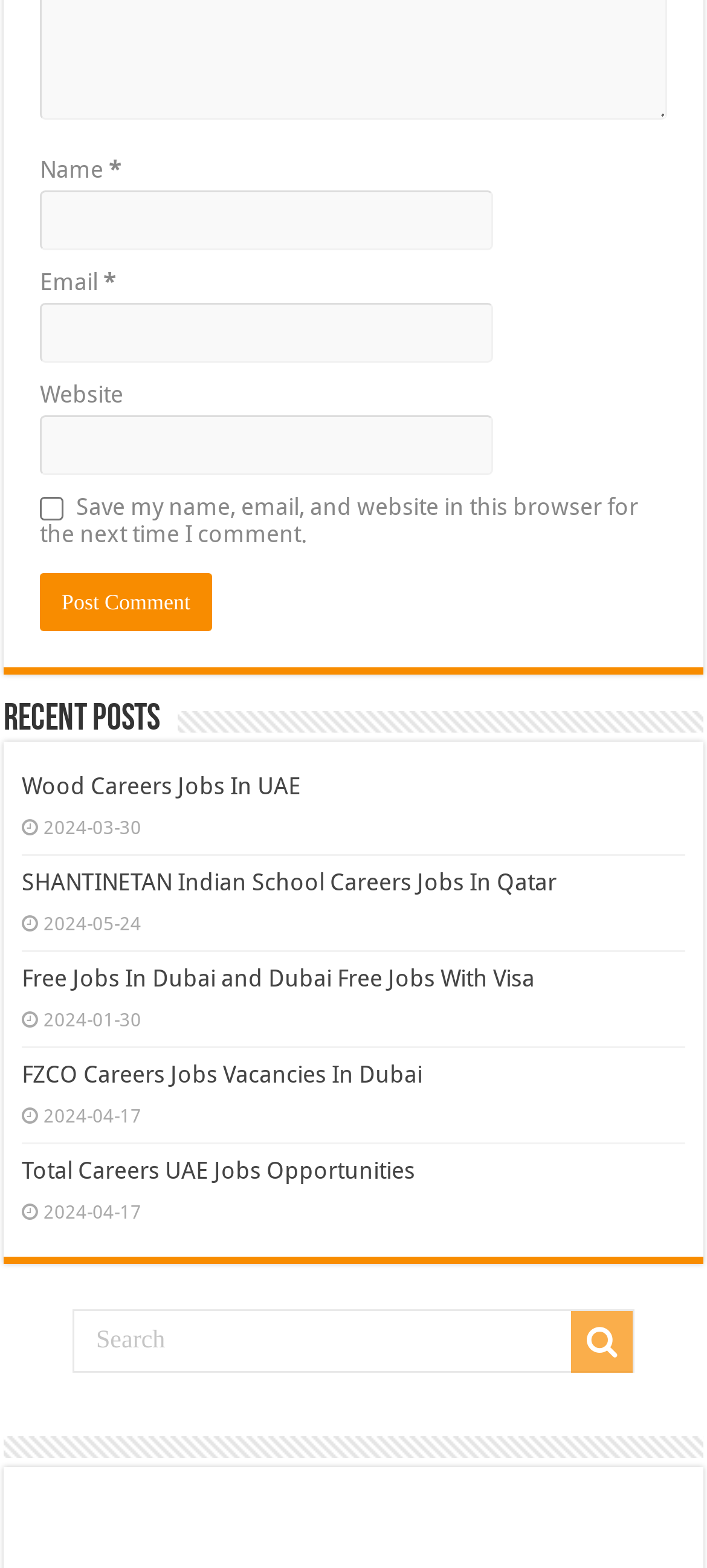What type of content is listed on the webpage?
Based on the screenshot, provide your answer in one word or phrase.

Job postings